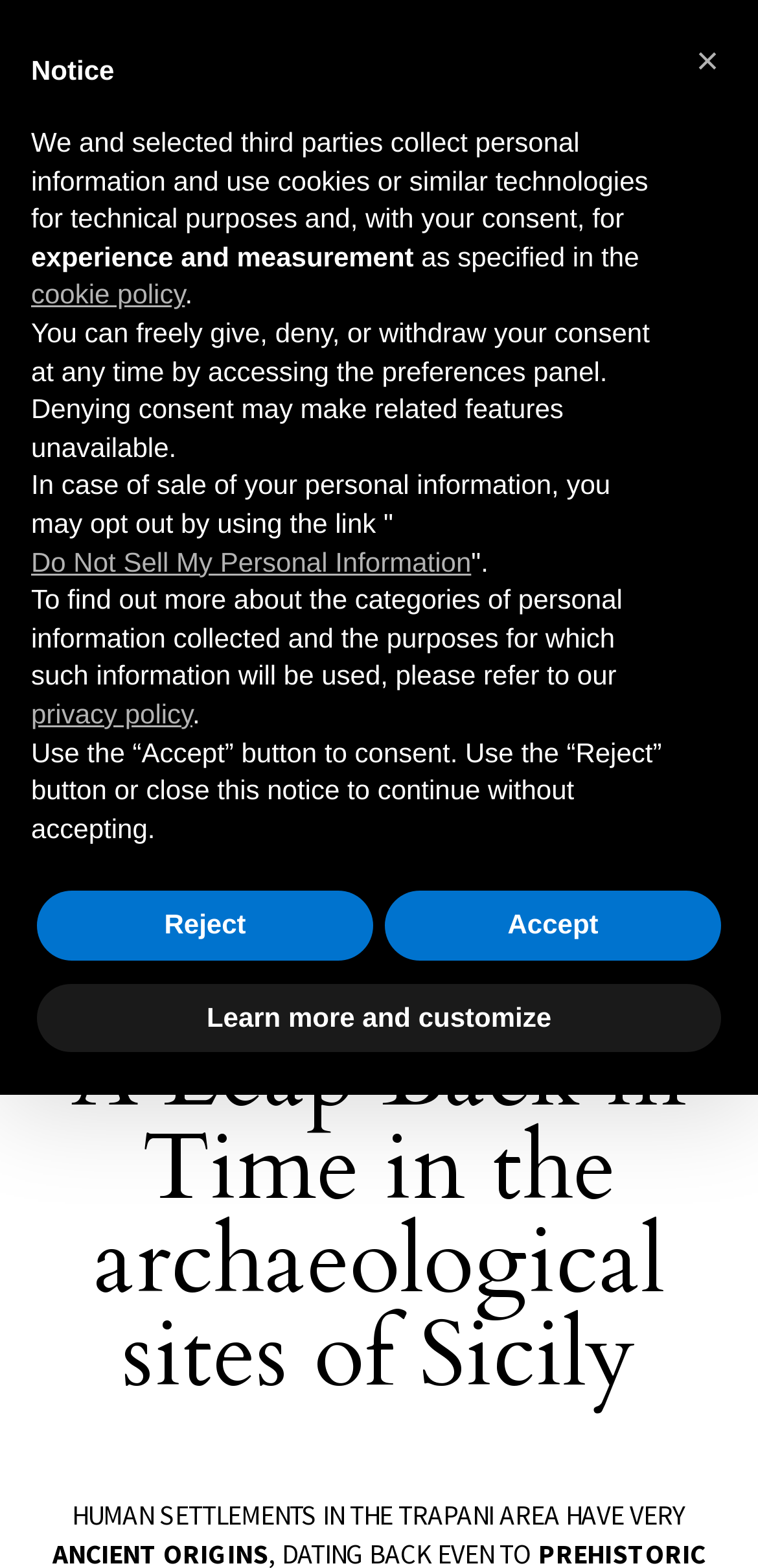Refer to the image and provide an in-depth answer to the question:
What is the name of the residence mentioned?

The name of the residence mentioned is 'La Gancia' which is obtained from the link element with the text 'La Gancia' at the top of the webpage.